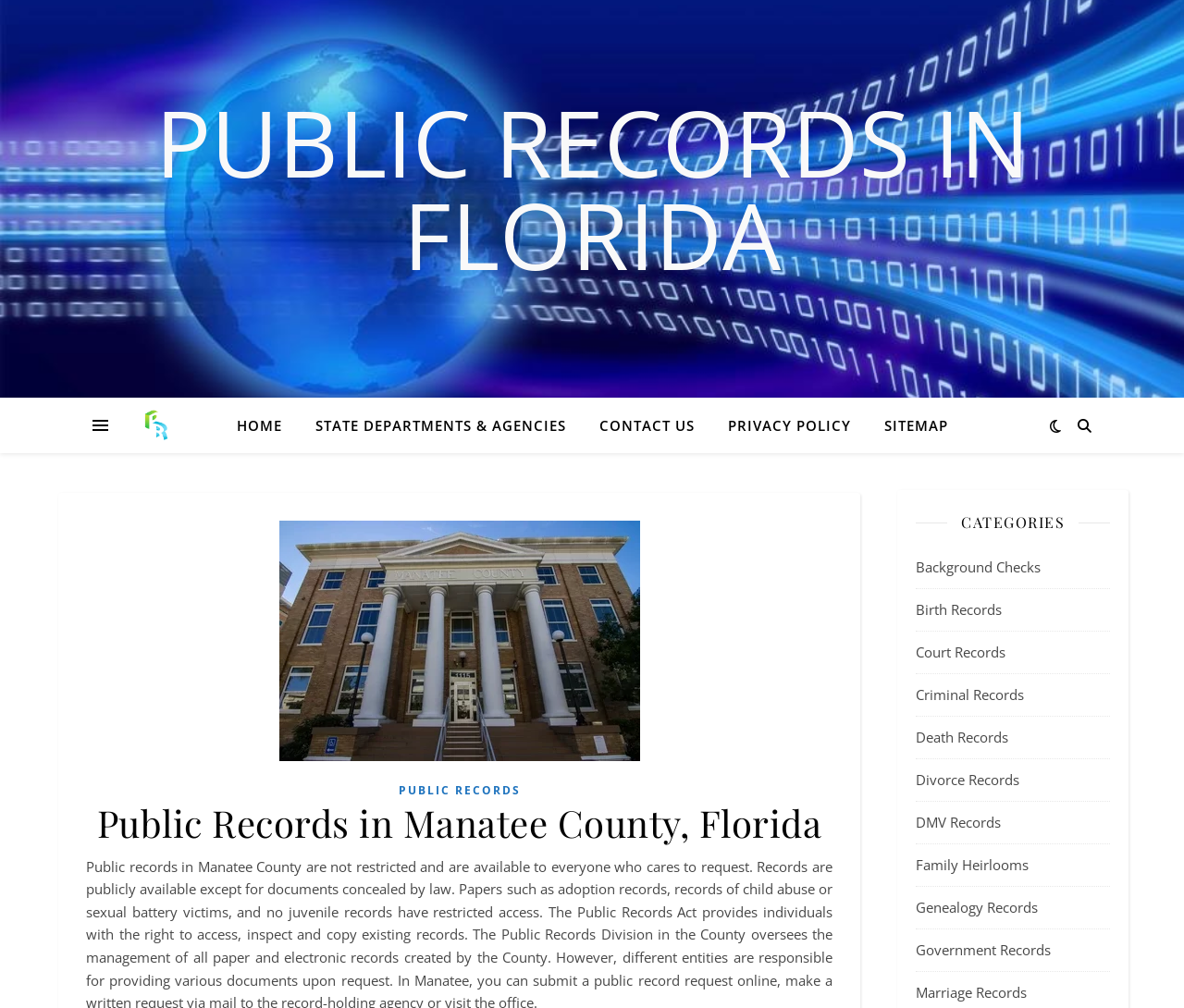Pinpoint the bounding box coordinates of the element you need to click to execute the following instruction: "Click on the 'CONTACT US' link". The bounding box should be represented by four float numbers between 0 and 1, in the format [left, top, right, bottom].

None